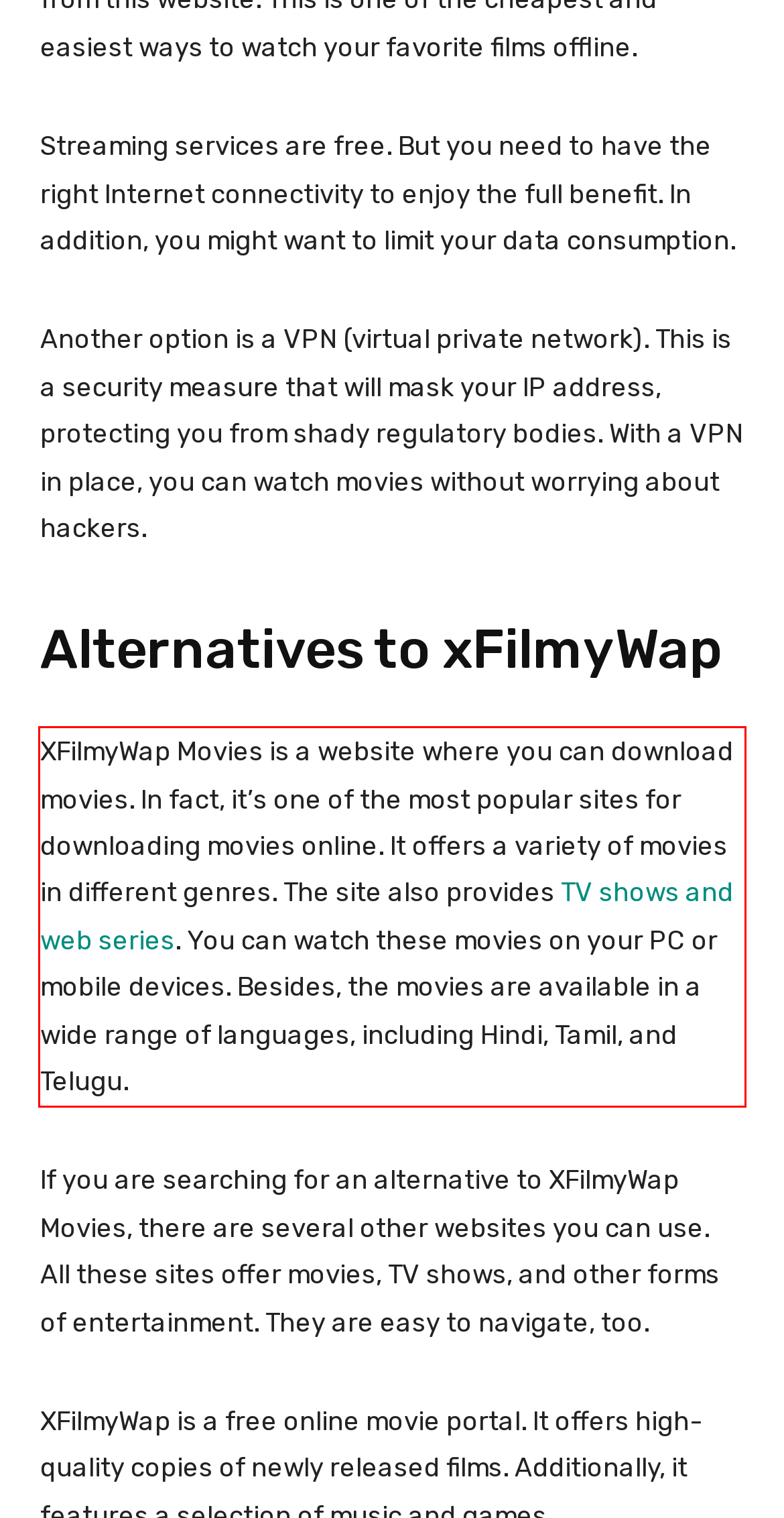Analyze the screenshot of a webpage where a red rectangle is bounding a UI element. Extract and generate the text content within this red bounding box.

XFilmyWap Movies is a website where you can download movies. In fact, it’s one of the most popular sites for downloading movies online. It offers a variety of movies in different genres. The site also provides TV shows and web series. You can watch these movies on your PC or mobile devices. Besides, the movies are available in a wide range of languages, including Hindi, Tamil, and Telugu.